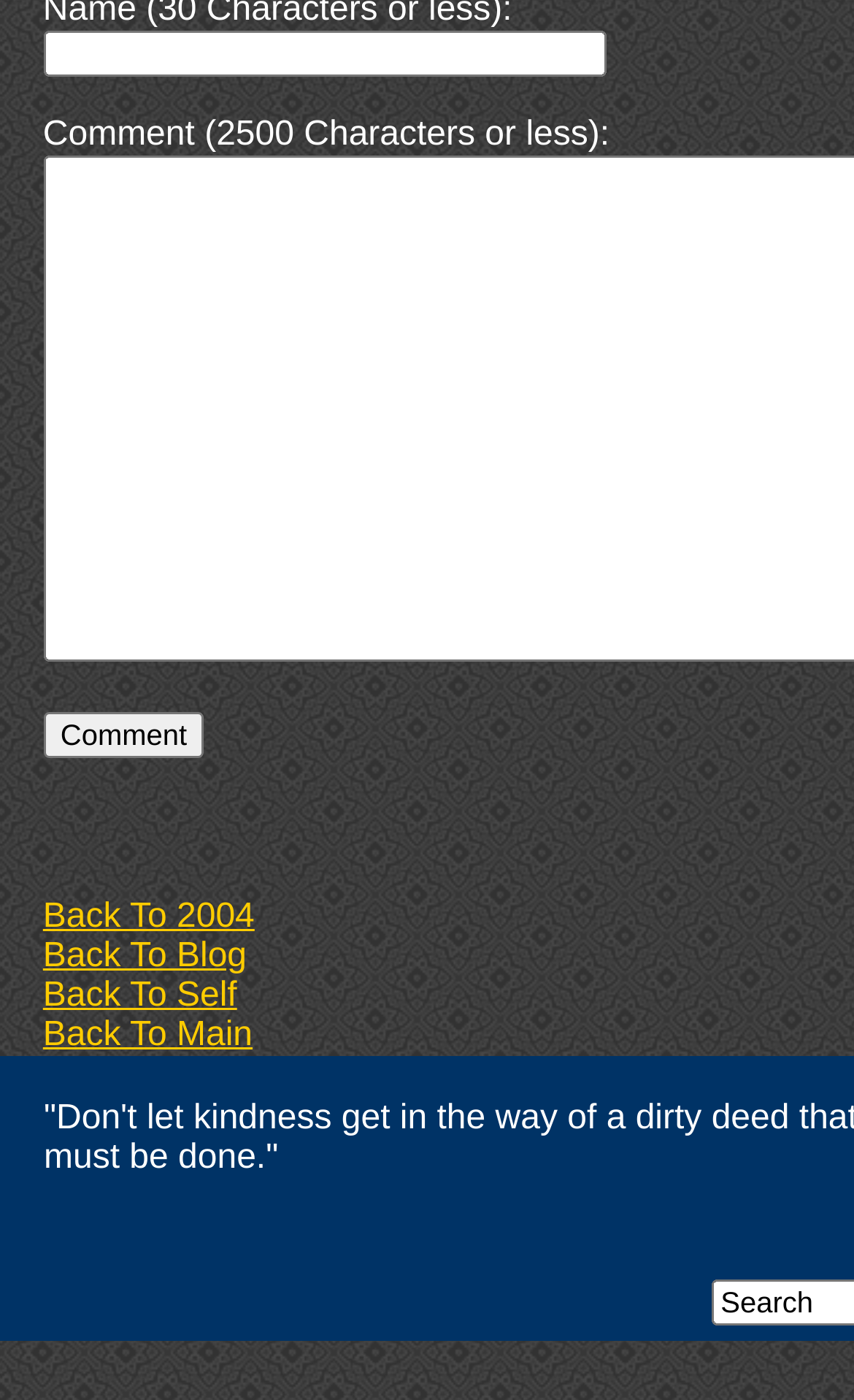How many links are there to go back to a previous page?
Please provide a comprehensive and detailed answer to the question.

There are four links with the text 'Back To 2004', 'Back To Blog', 'Back To Self', and 'Back To Main', which suggest that they are used to navigate back to a previous page or section.